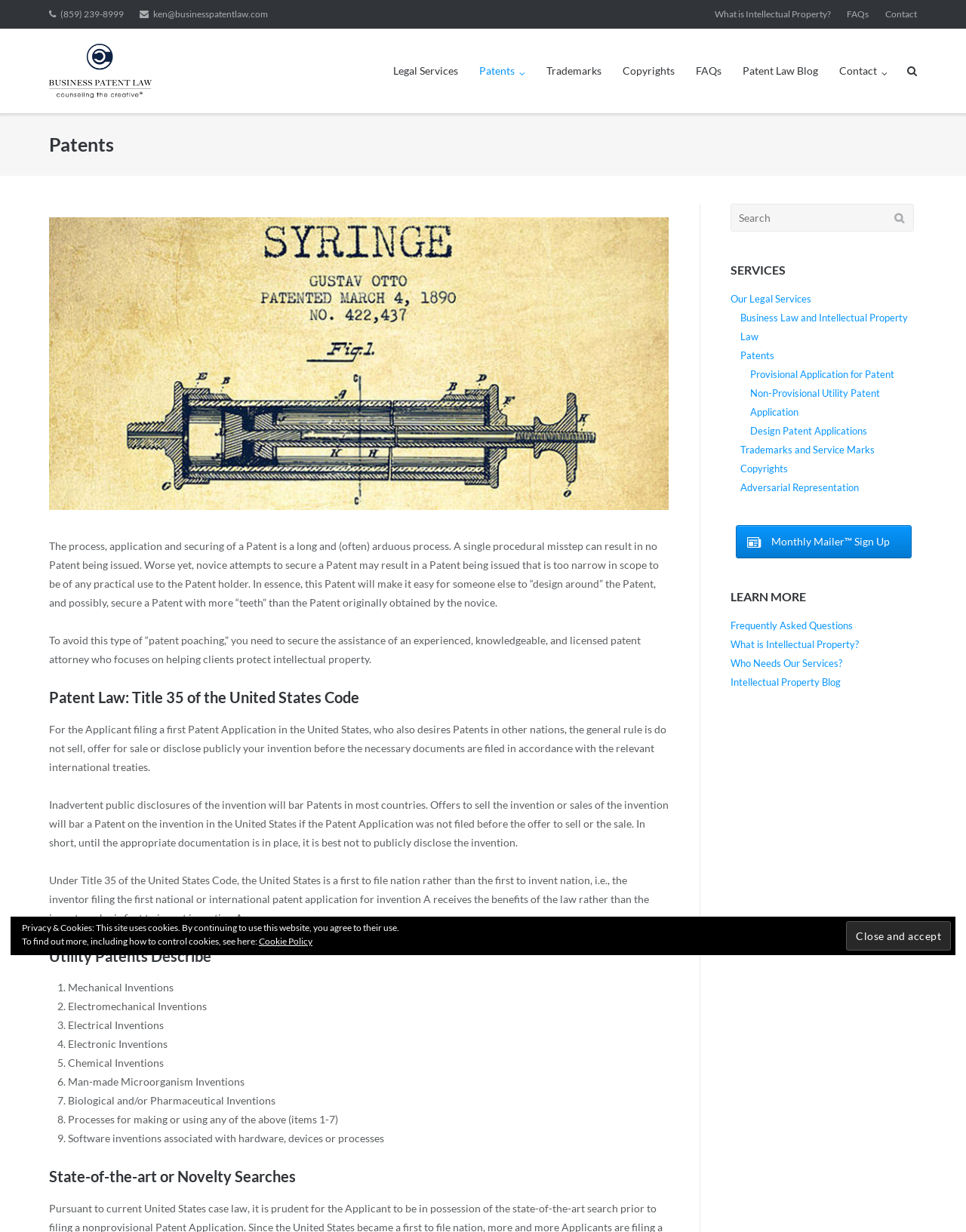Analyze the image and deliver a detailed answer to the question: What is the topic of the first heading on the webpage?

The first heading on the webpage is 'Patents', which is a heading element with the text 'Patents' and has a subheading 'Syringe Patent from 1890'.